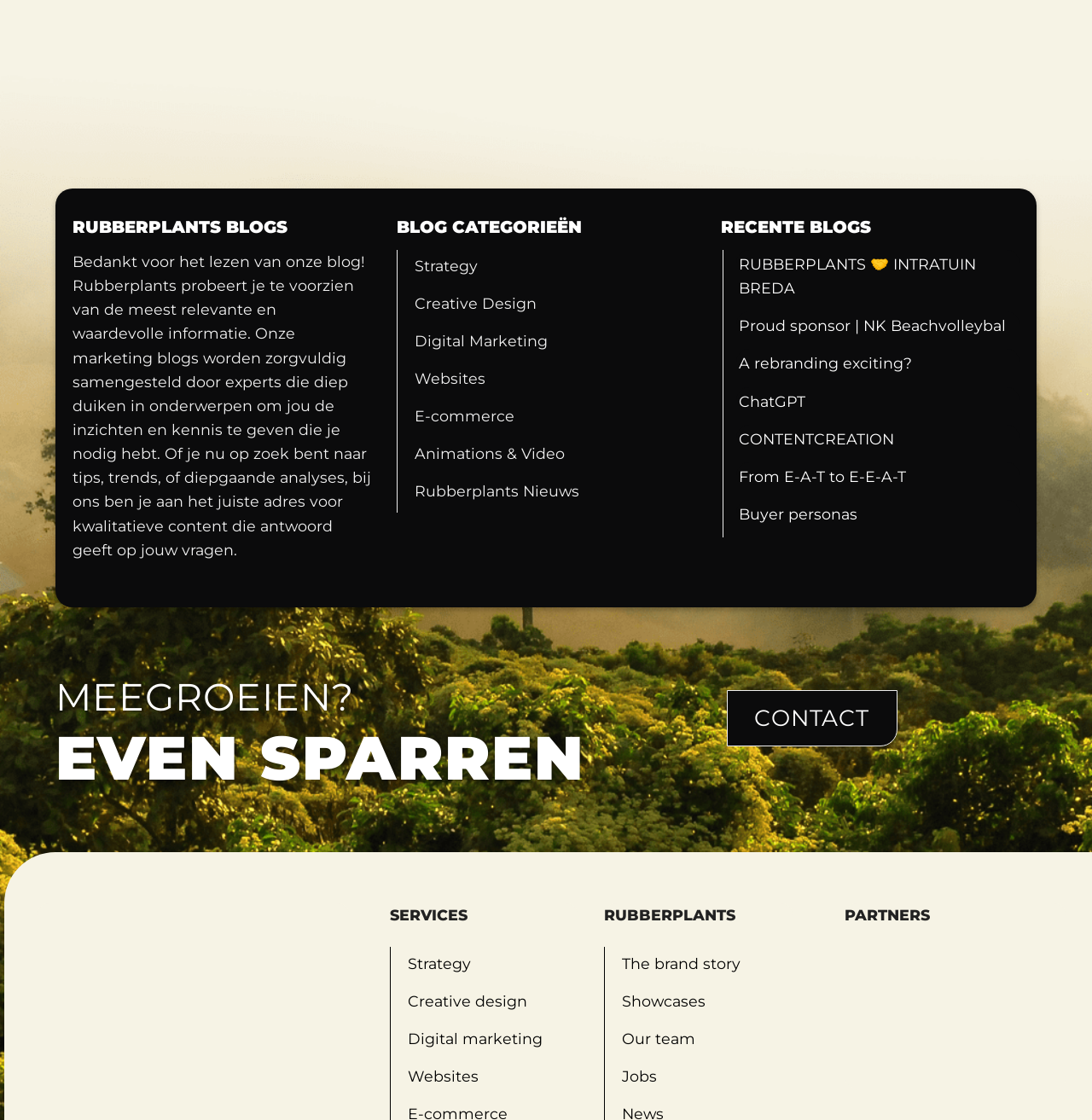What is the title of the first recent blog?
Answer with a single word or phrase, using the screenshot for reference.

RUBBERPLANTS INTRATUIN BREDA